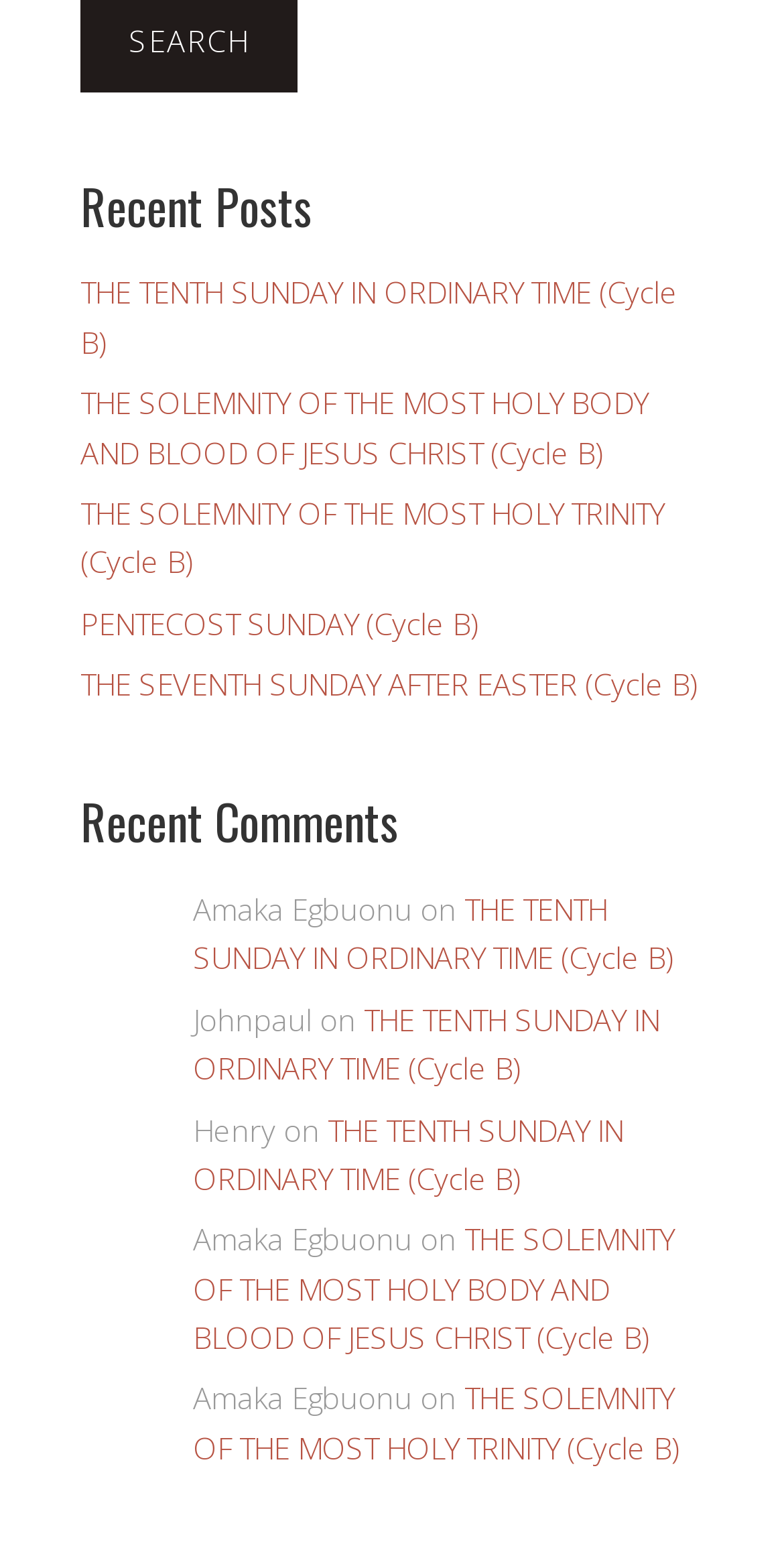Please give the bounding box coordinates of the area that should be clicked to fulfill the following instruction: "view recent post". The coordinates should be in the format of four float numbers from 0 to 1, i.e., [left, top, right, bottom].

[0.103, 0.174, 0.864, 0.231]